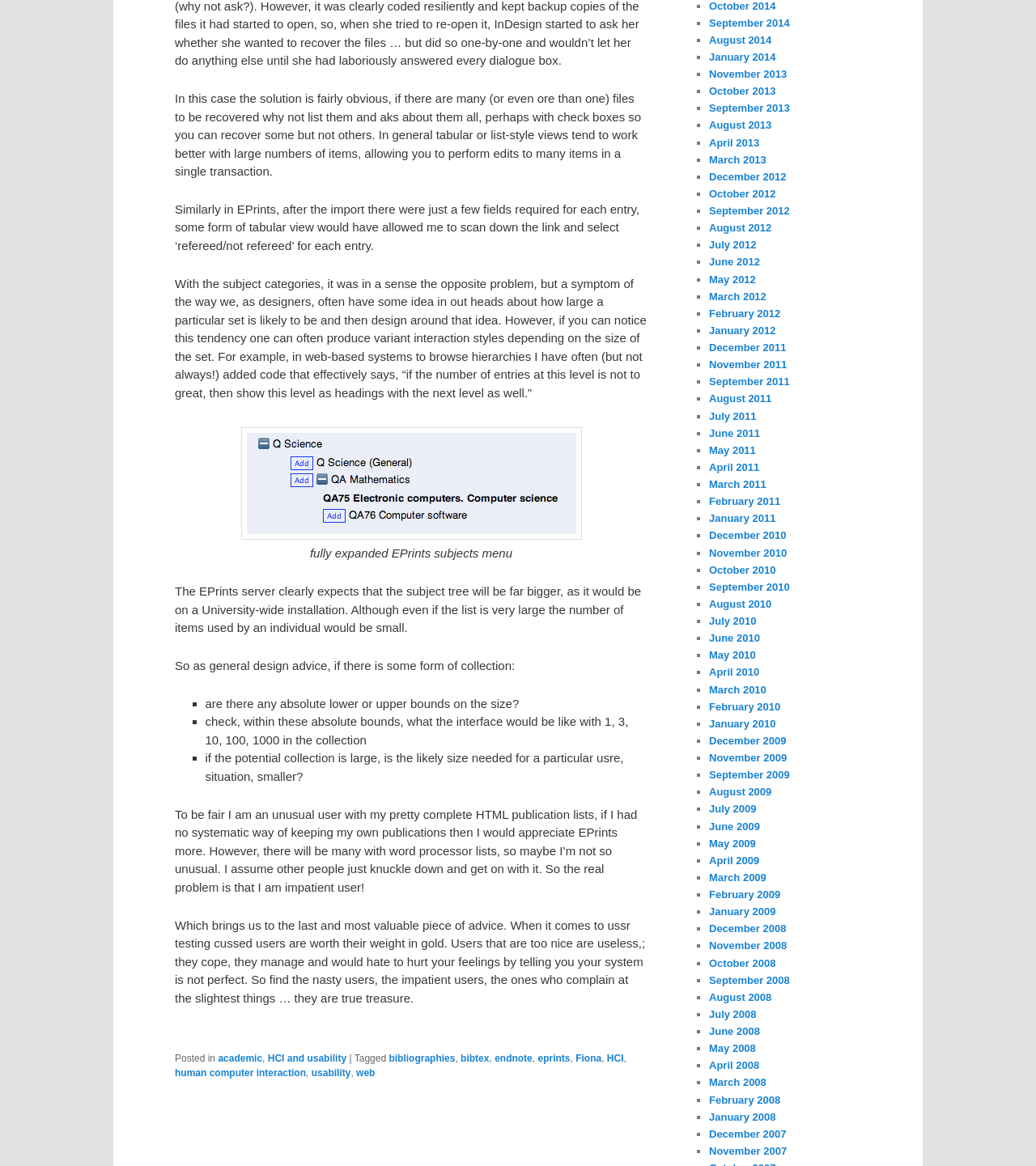Please answer the following question using a single word or phrase: 
What is the author's suggestion for designing interfaces for large collections?

Use tabular or list-style views